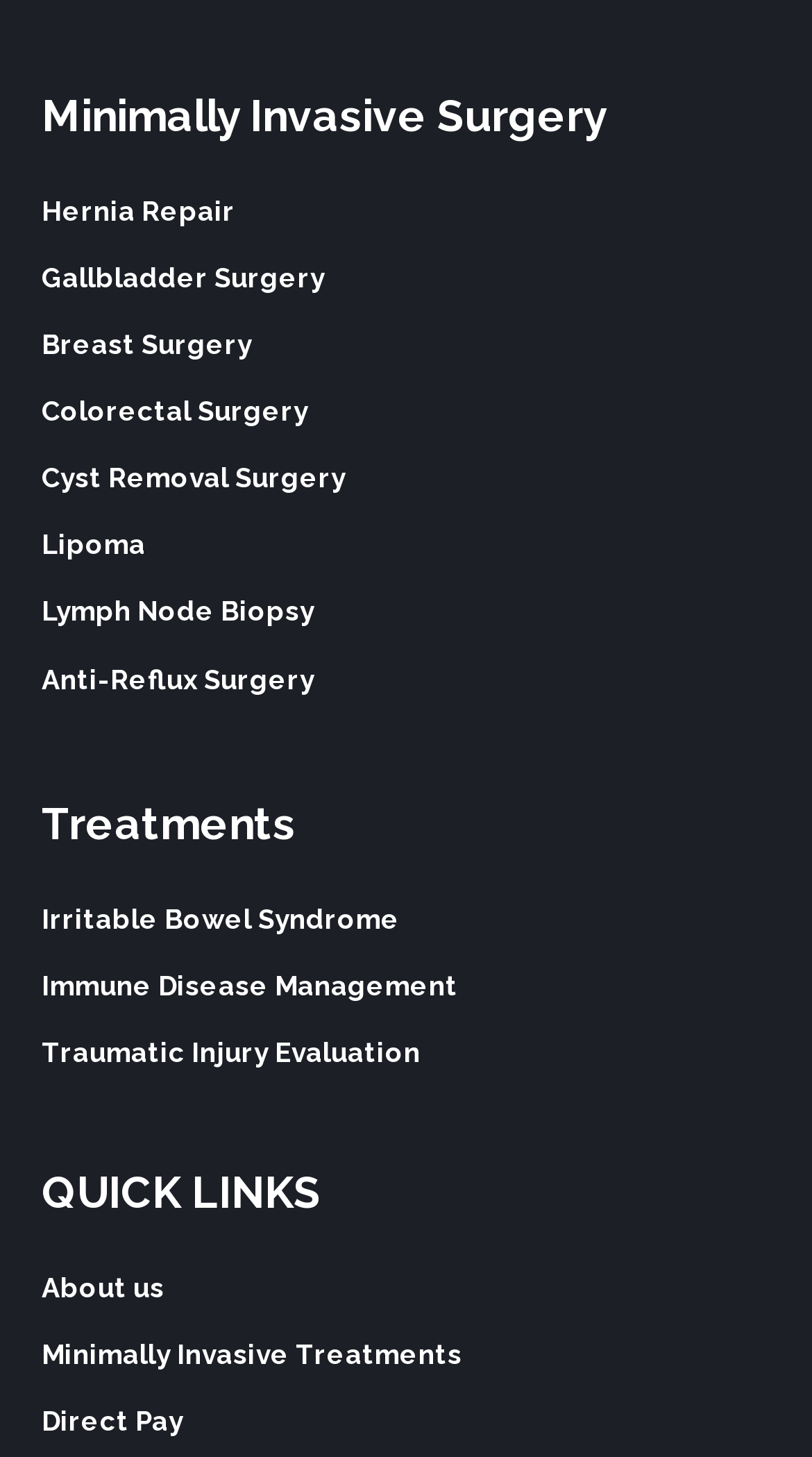Identify the bounding box coordinates of the specific part of the webpage to click to complete this instruction: "View Breast Surgery".

[0.051, 0.226, 0.31, 0.247]